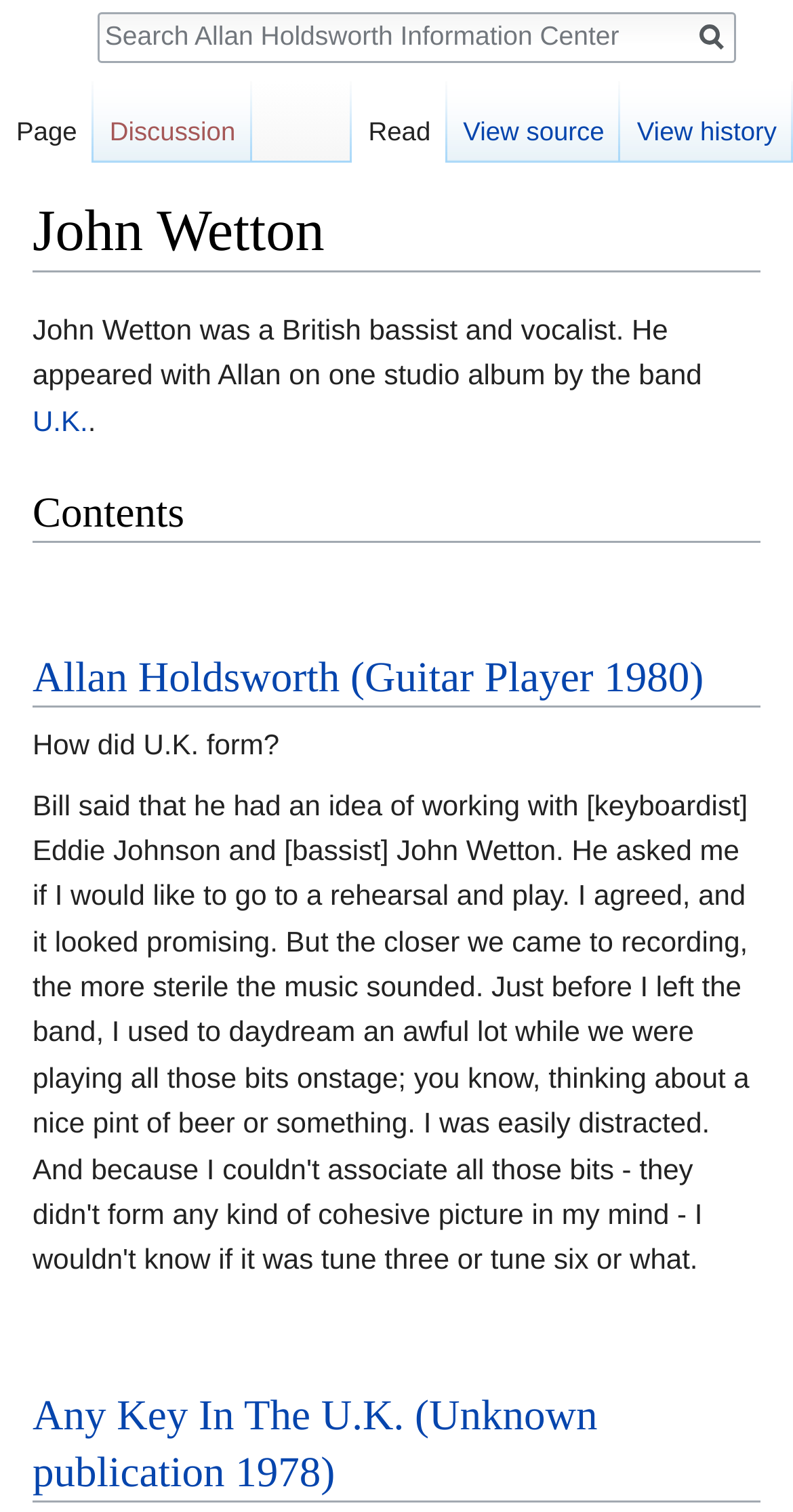Generate a comprehensive description of the webpage.

The webpage is dedicated to John Wetton and Allan Holdsworth, with a focus on their collaboration in the music industry. At the top of the page, there is a heading that reads "John Wetton" in a prominent position. Below this heading, there is a "Jump to" section with links to "navigation" and "search" options.

The main content of the page begins with a brief biography of John Wetton, describing him as a British bassist and vocalist who appeared with Allan on one studio album by the band U.K. This section is followed by a heading titled "Contents", which suggests that the page is organized into different sections or topics.

The next section is dedicated to Allan Holdsworth, with a heading that reads "Allan Holdsworth (Guitar Player 1980)". This section includes a link to an article or interview with Allan Holdsworth. Below this, there is a question "How did U.K. form?" which may be a topic or section on the page.

Further down the page, there is another heading titled "Any Key In The U.K. (Unknown publication 1978)", which appears to be another article or interview related to John Wetton and Allan Holdsworth's collaboration.

On the top-left side of the page, there is a navigation menu with options for "Namespaces" and "Views". The "Namespaces" section includes links to "Page" and "Discussion", while the "Views" section includes links to "Read", "View source", and "View history".

At the very top of the page, there is a search bar with a "Go" button, allowing users to search for specific content on the page.